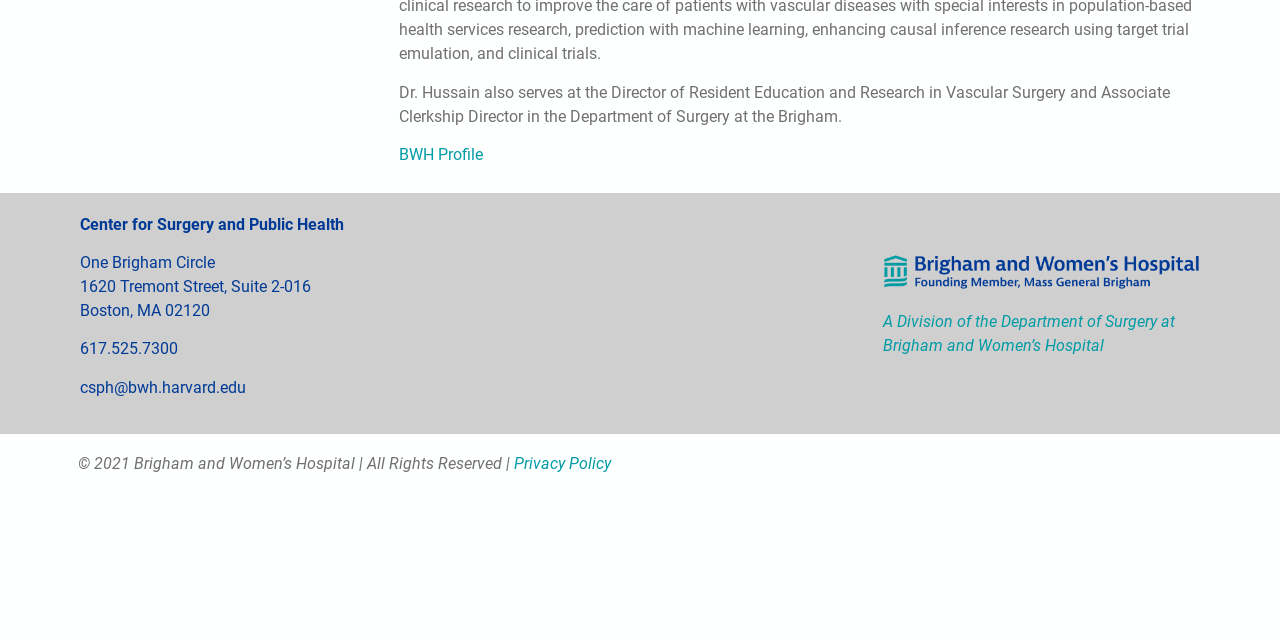Locate the bounding box of the UI element described by: "Privacy Policy" in the given webpage screenshot.

[0.402, 0.71, 0.477, 0.739]